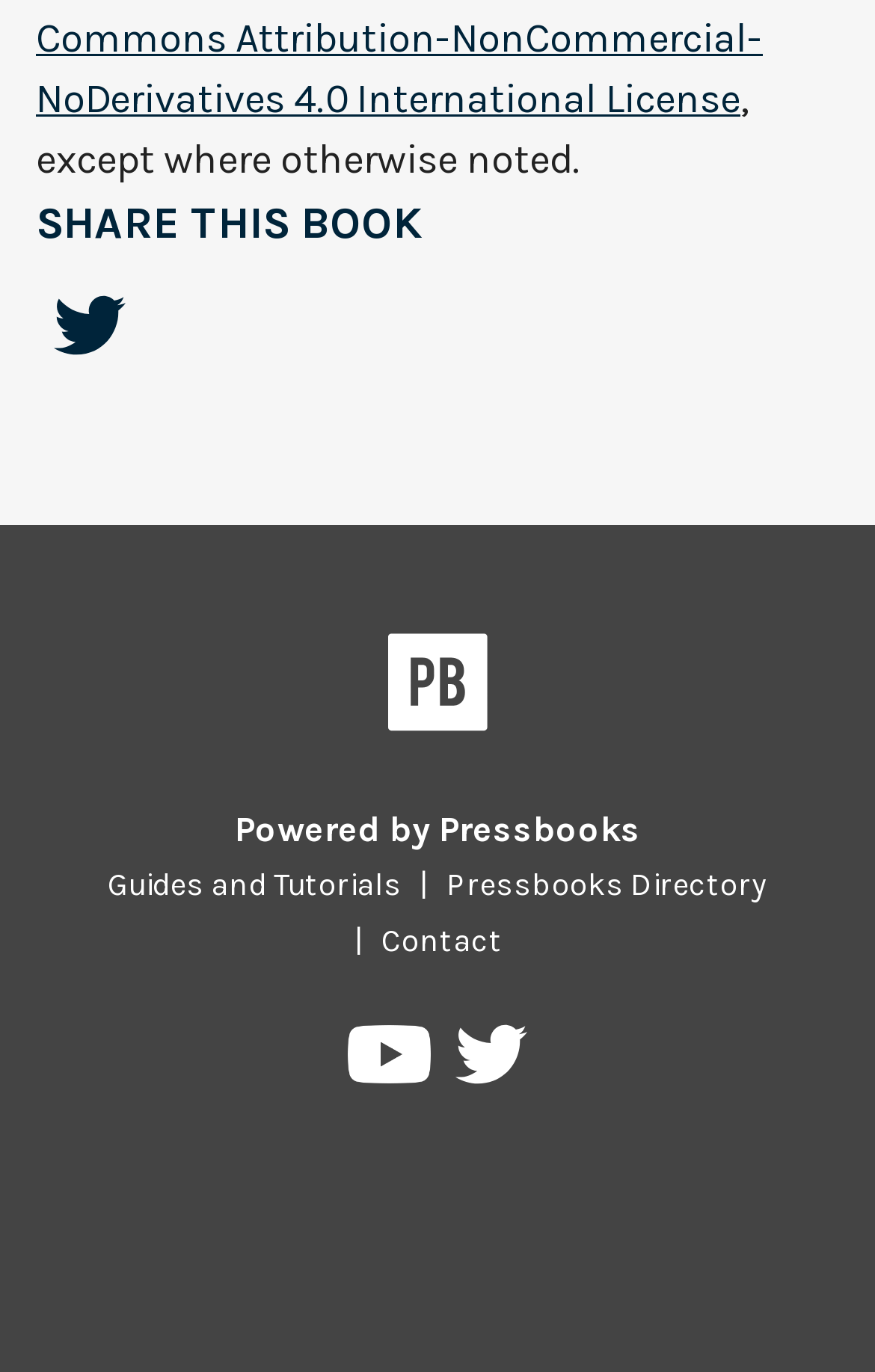Answer the following query with a single word or phrase:
What is the purpose of the 'SHARE THIS BOOK' section?

To share the book